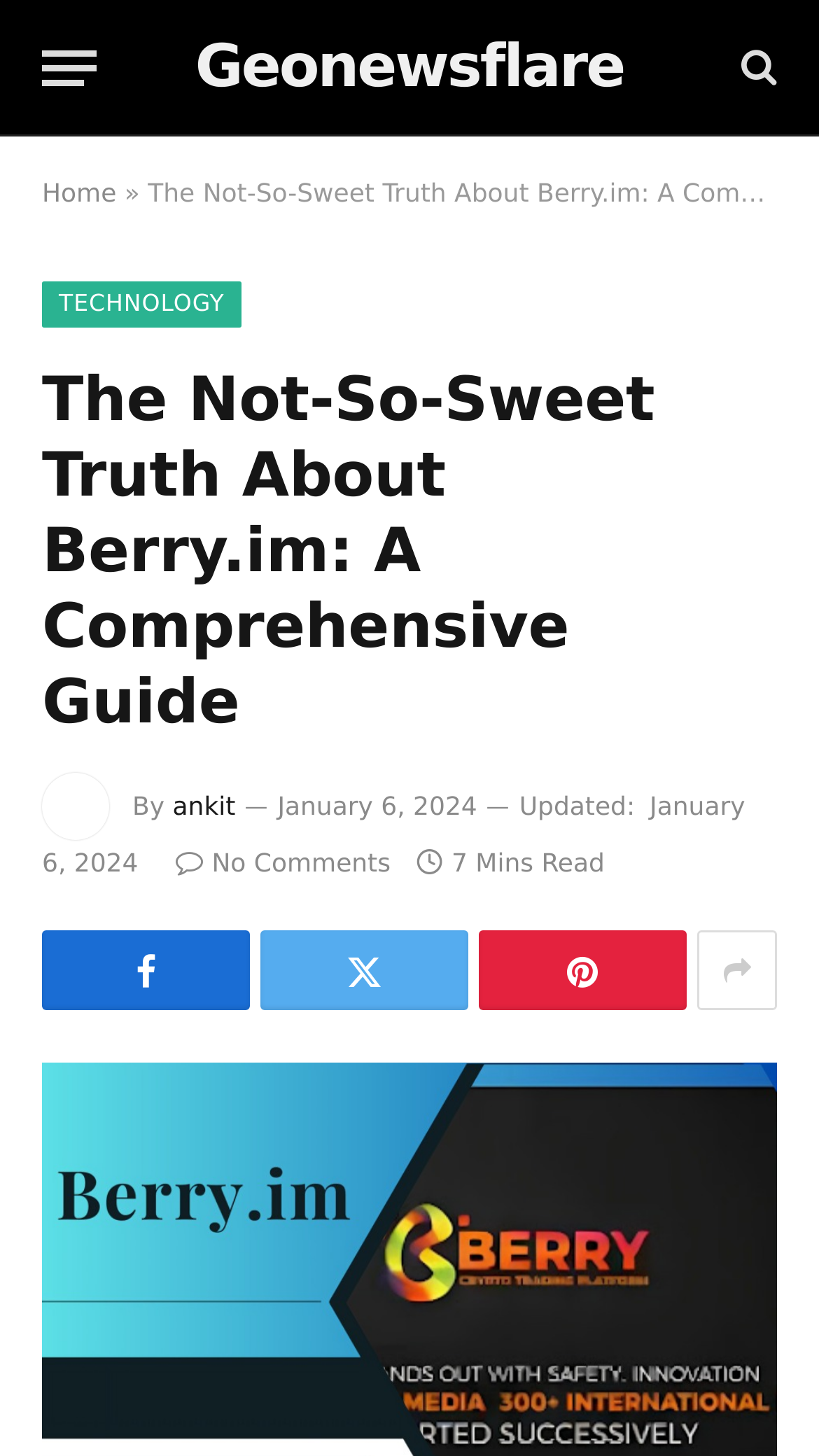Find the bounding box coordinates of the clickable area that will achieve the following instruction: "View the article by ankit".

[0.211, 0.543, 0.288, 0.563]